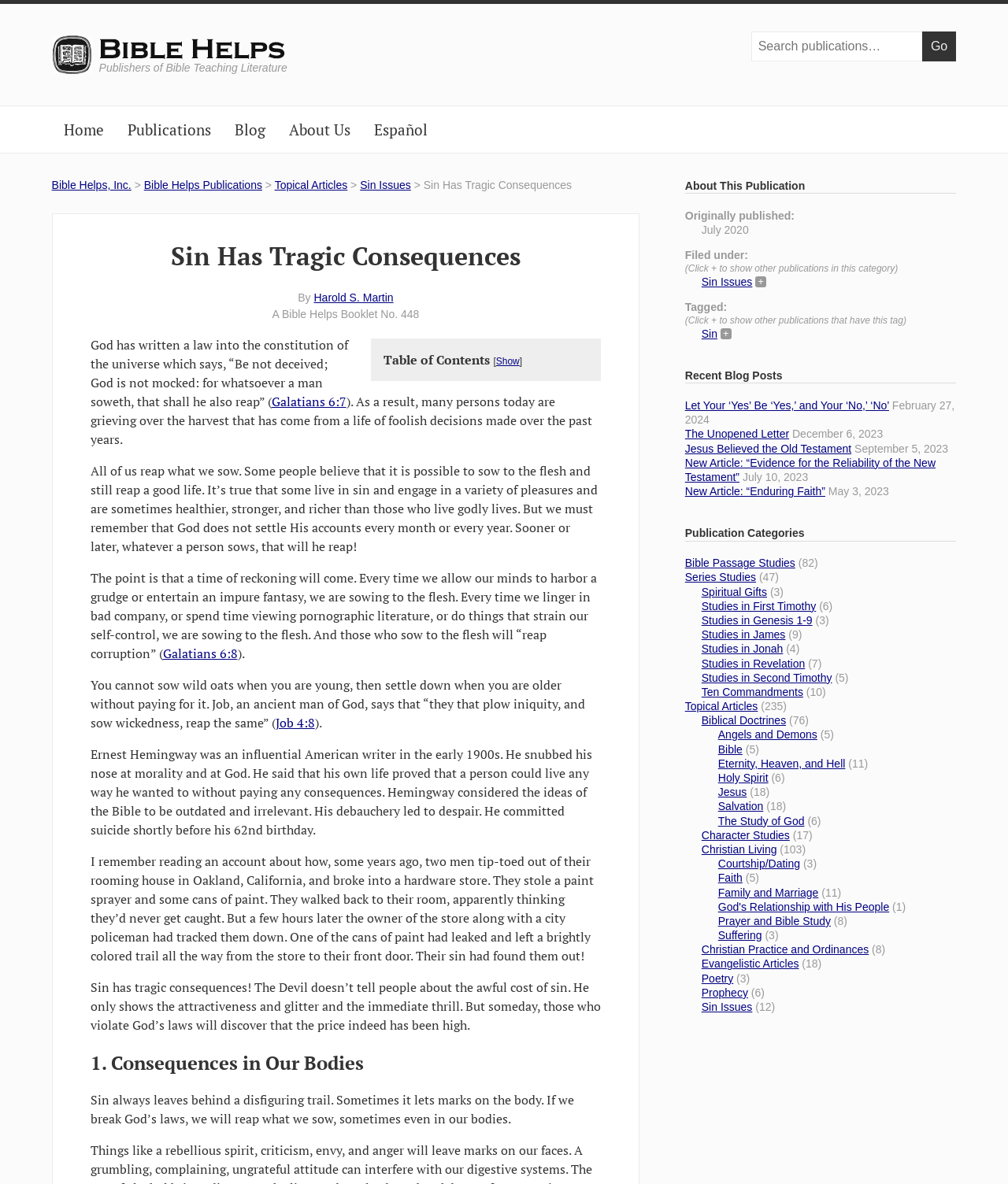Given the description: "The Study of God", determine the bounding box coordinates of the UI element. The coordinates should be formatted as four float numbers between 0 and 1, [left, top, right, bottom].

[0.712, 0.688, 0.798, 0.699]